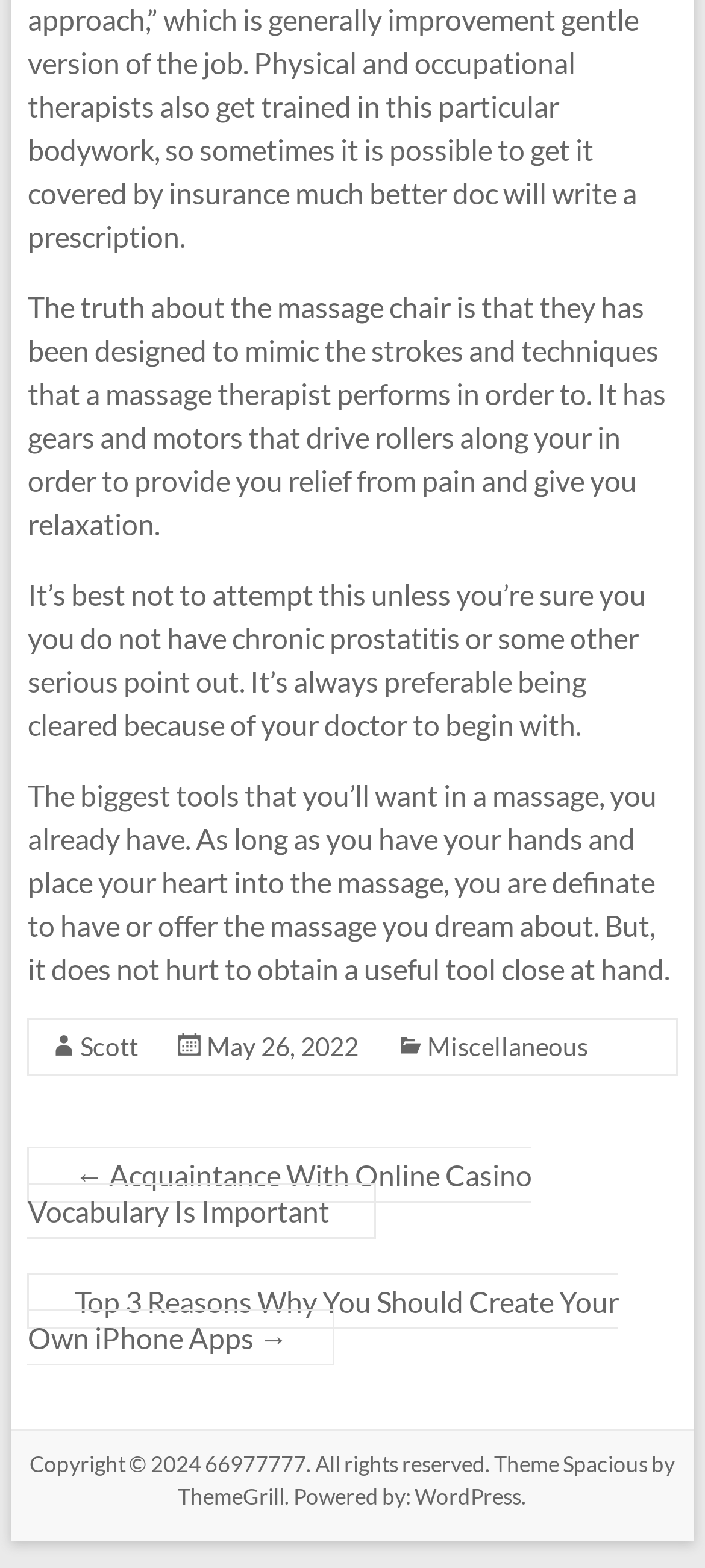Could you please study the image and provide a detailed answer to the question:
What is the date of the article?

In the footer section, there is a link 'May 26, 2022' which indicates the date of the article.